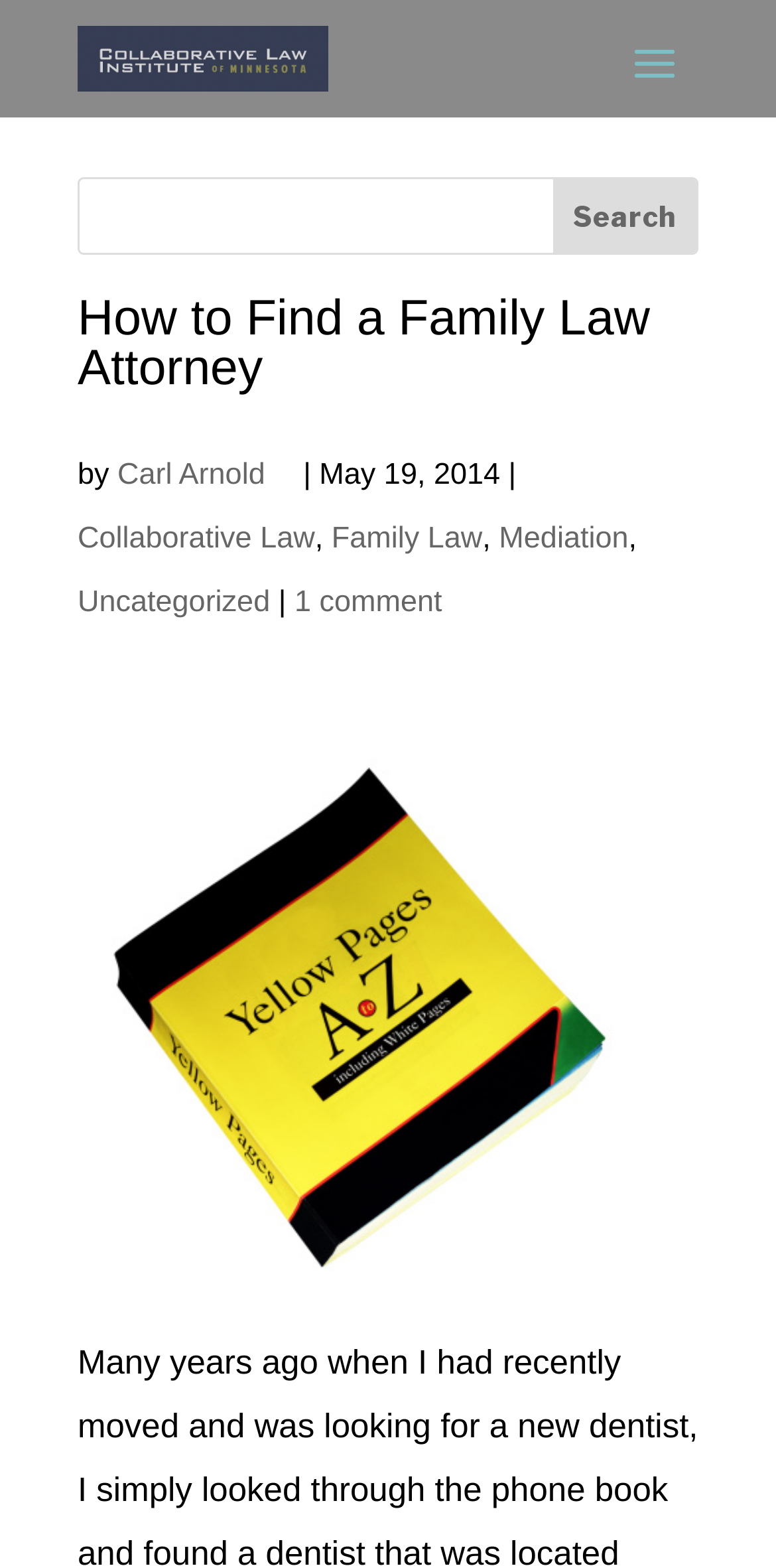Determine the bounding box for the described UI element: "Carl Arnold".

[0.151, 0.292, 0.342, 0.326]